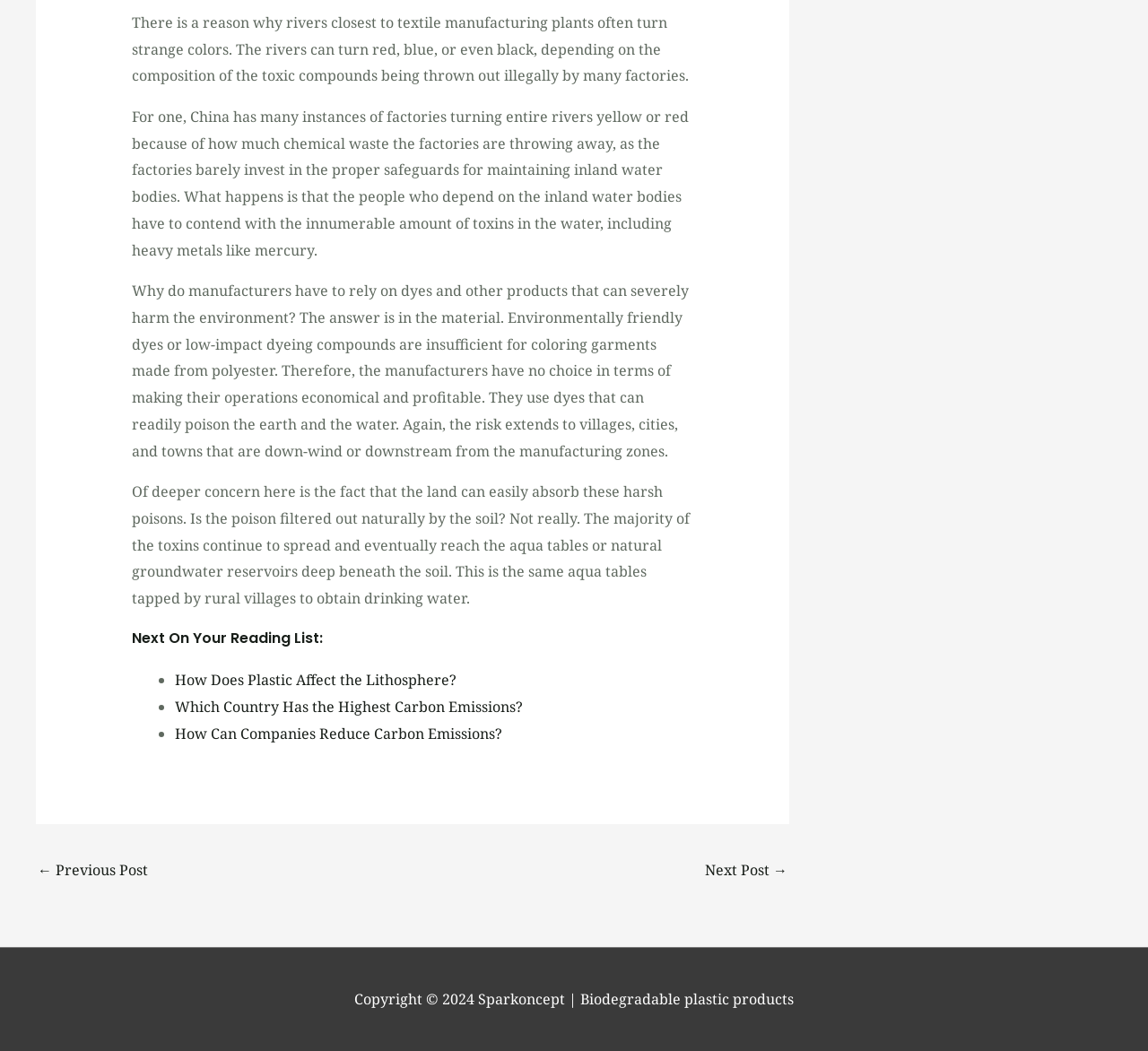Provide the bounding box coordinates for the UI element described in this sentence: "Next Post →". The coordinates should be four float values between 0 and 1, i.e., [left, top, right, bottom].

[0.614, 0.813, 0.686, 0.845]